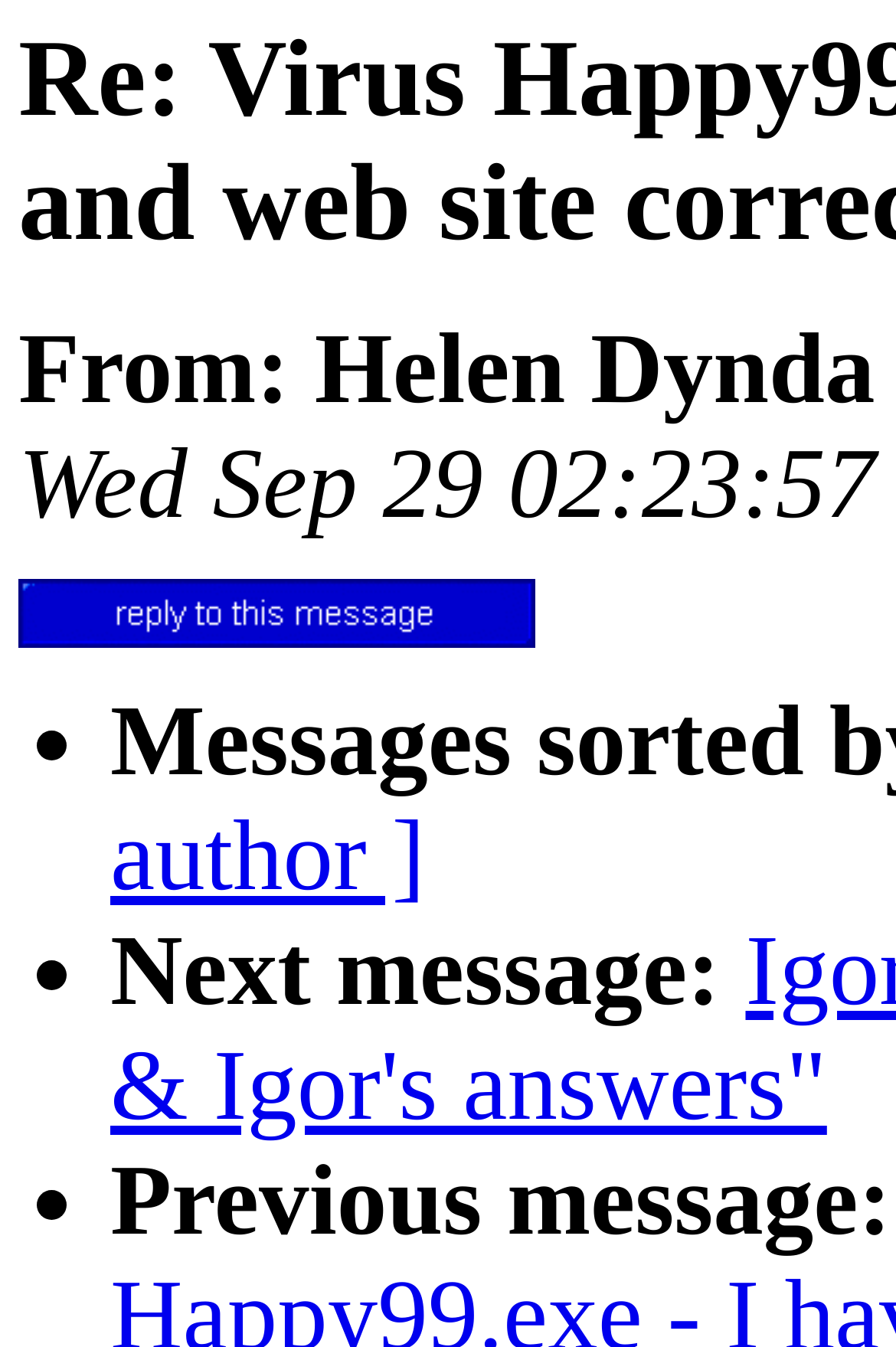What is the purpose of the button on the page?
Using the information from the image, give a concise answer in one word or a short phrase.

To reply to the message